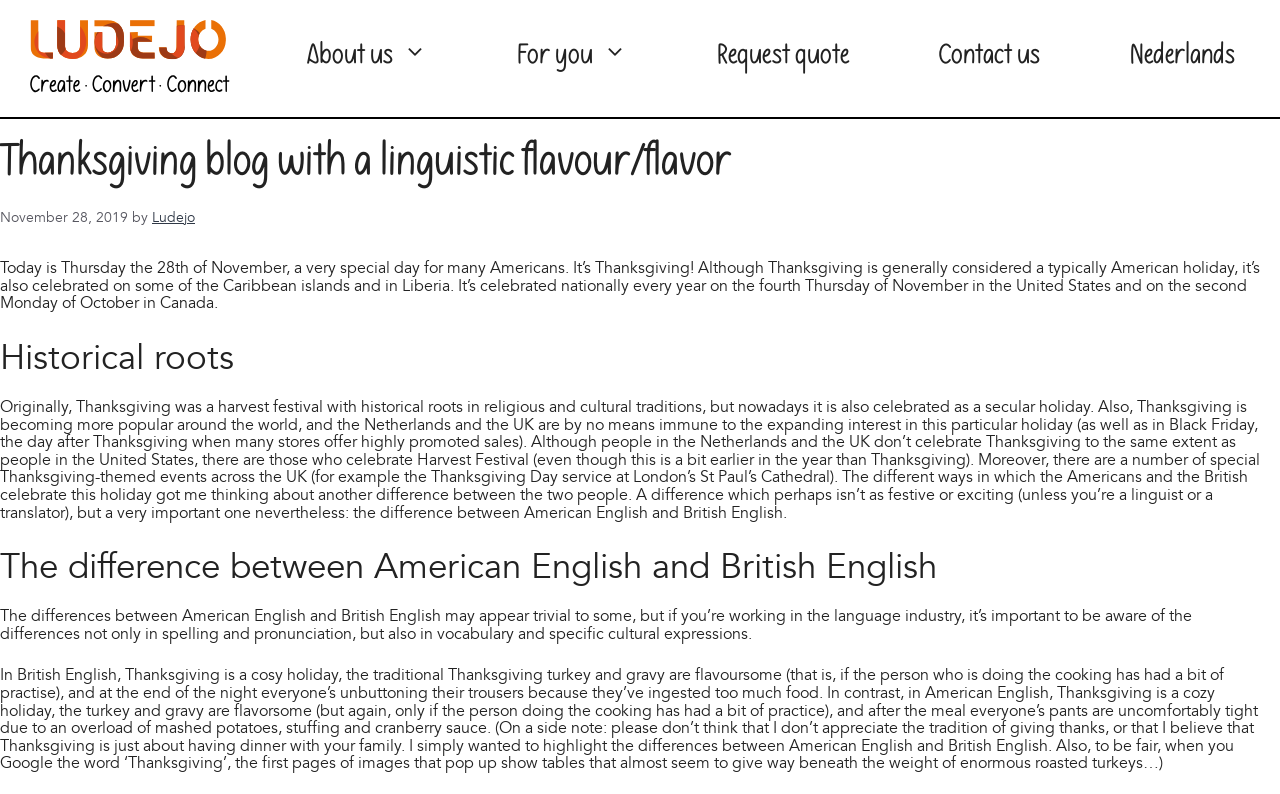Answer the question briefly using a single word or phrase: 
What is the purpose of the blog post?

to highlight differences between American English and British English